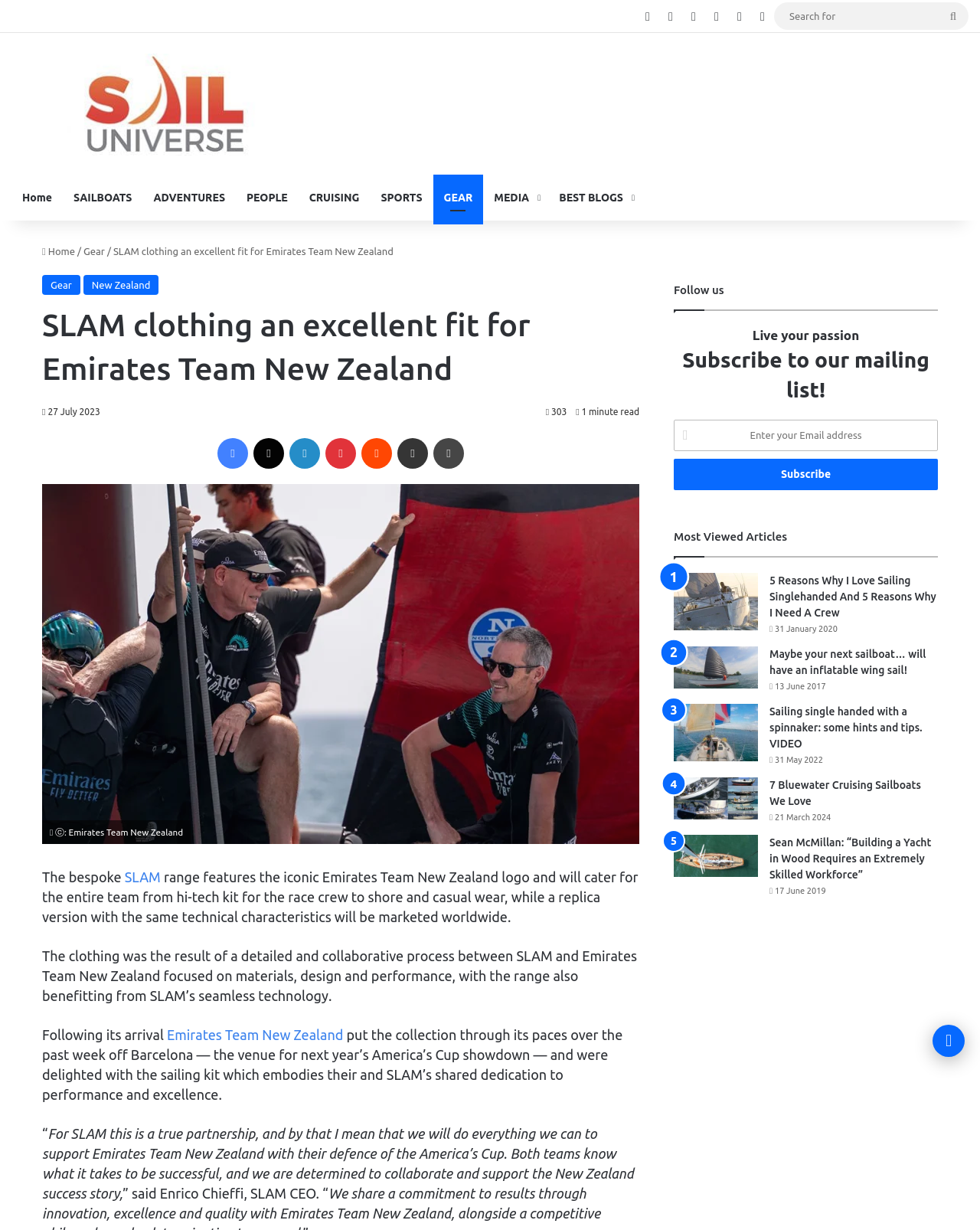Can you provide the bounding box coordinates for the element that should be clicked to implement the instruction: "Read the article about SLAM clothing"?

[0.043, 0.707, 0.651, 0.751]